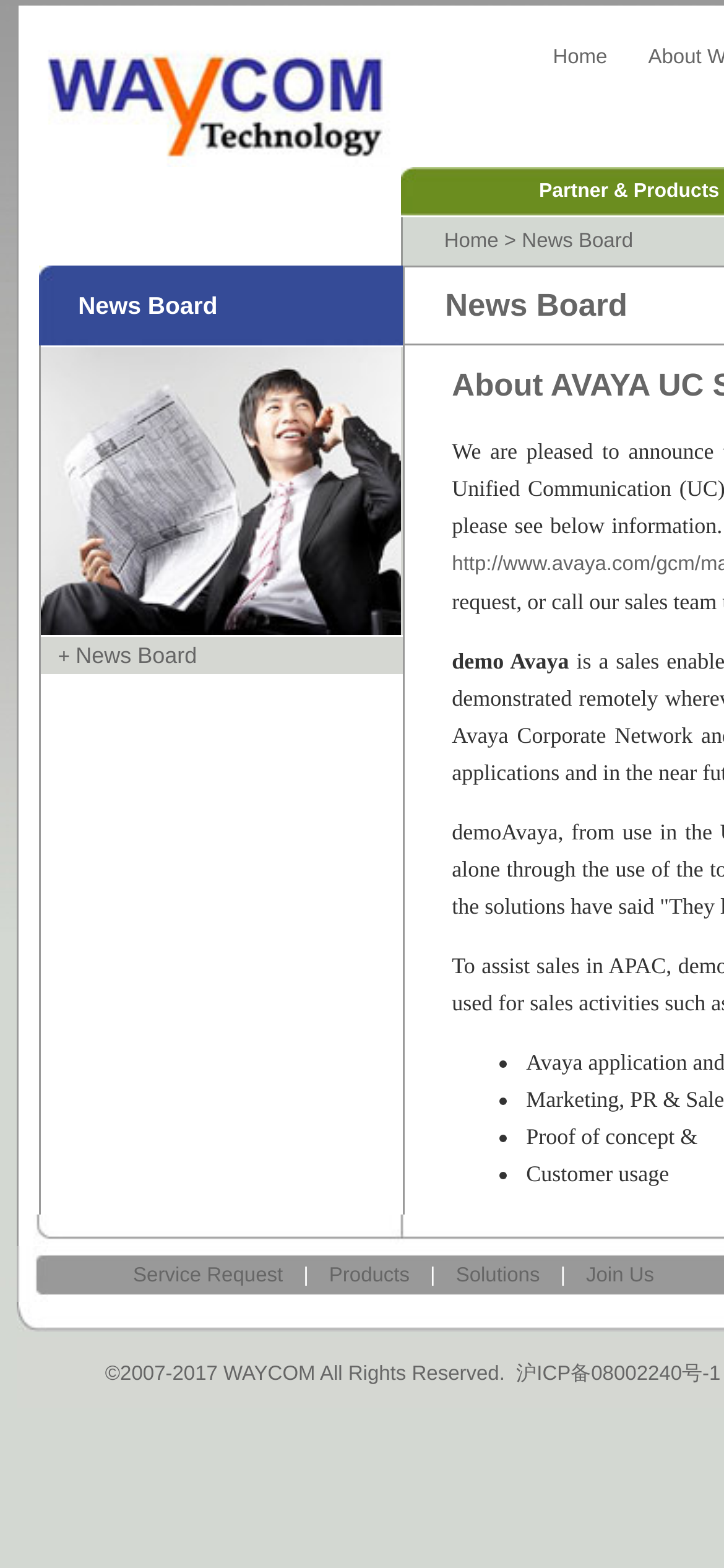Please locate the bounding box coordinates of the element's region that needs to be clicked to follow the instruction: "Click on the 'Partner & Products' link". The bounding box coordinates should be provided as four float numbers between 0 and 1, i.e., [left, top, right, bottom].

[0.744, 0.115, 0.993, 0.129]